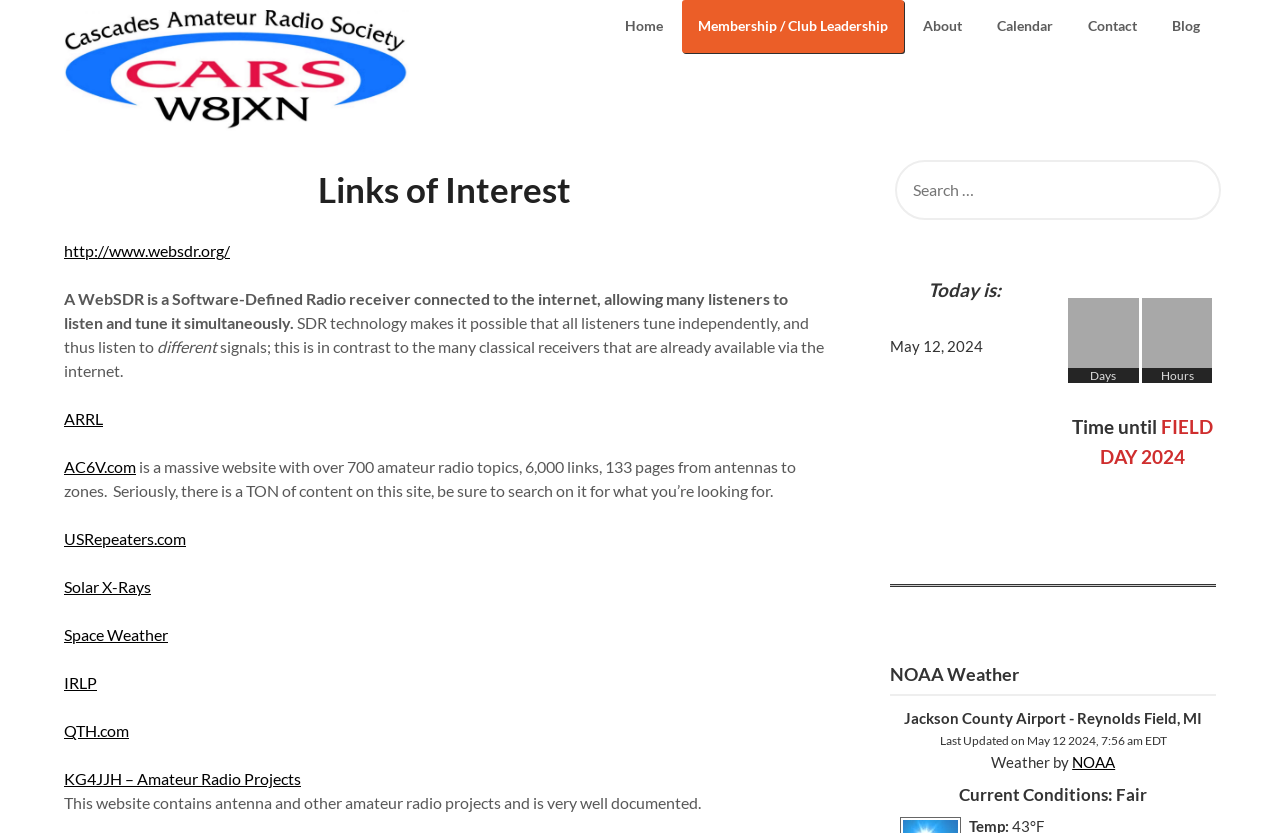Locate the bounding box coordinates of the clickable part needed for the task: "Go to the Blog page".

[0.903, 0.0, 0.95, 0.063]